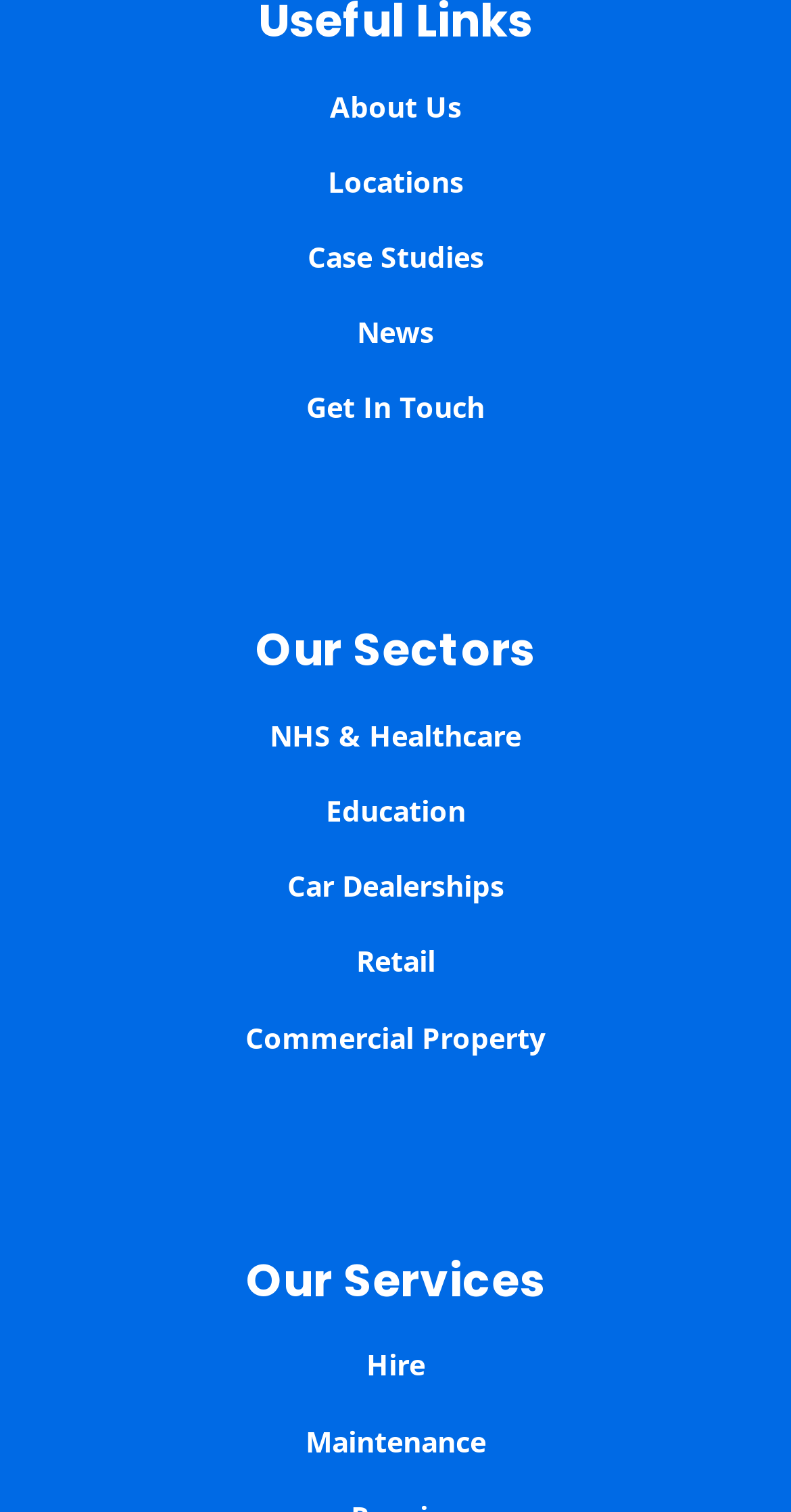Please determine the bounding box coordinates of the element to click on in order to accomplish the following task: "get in touch with the company". Ensure the coordinates are four float numbers ranging from 0 to 1, i.e., [left, top, right, bottom].

[0.387, 0.257, 0.613, 0.282]